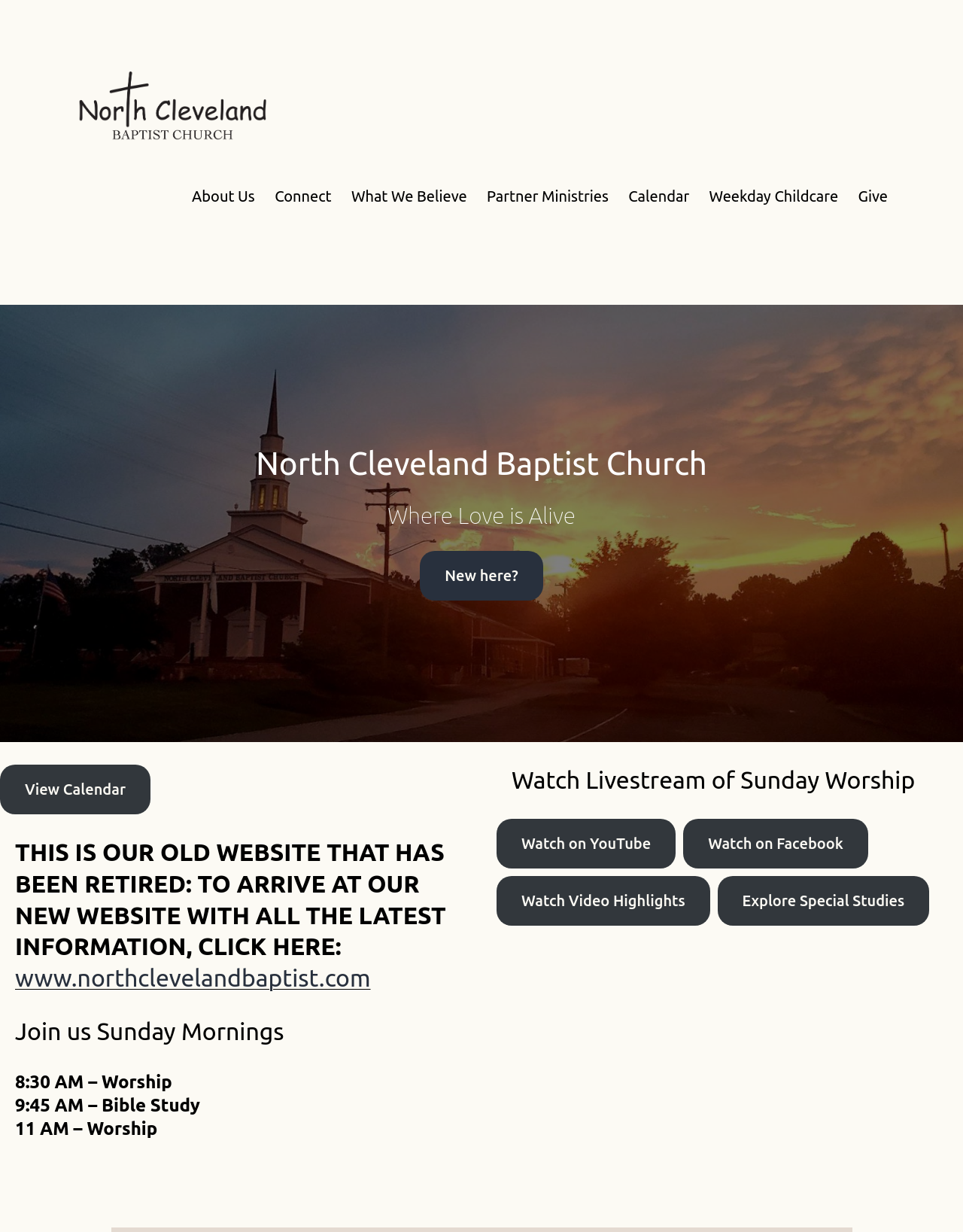Please locate the bounding box coordinates of the element that should be clicked to complete the given instruction: "Watch on YouTube".

[0.516, 0.665, 0.702, 0.705]